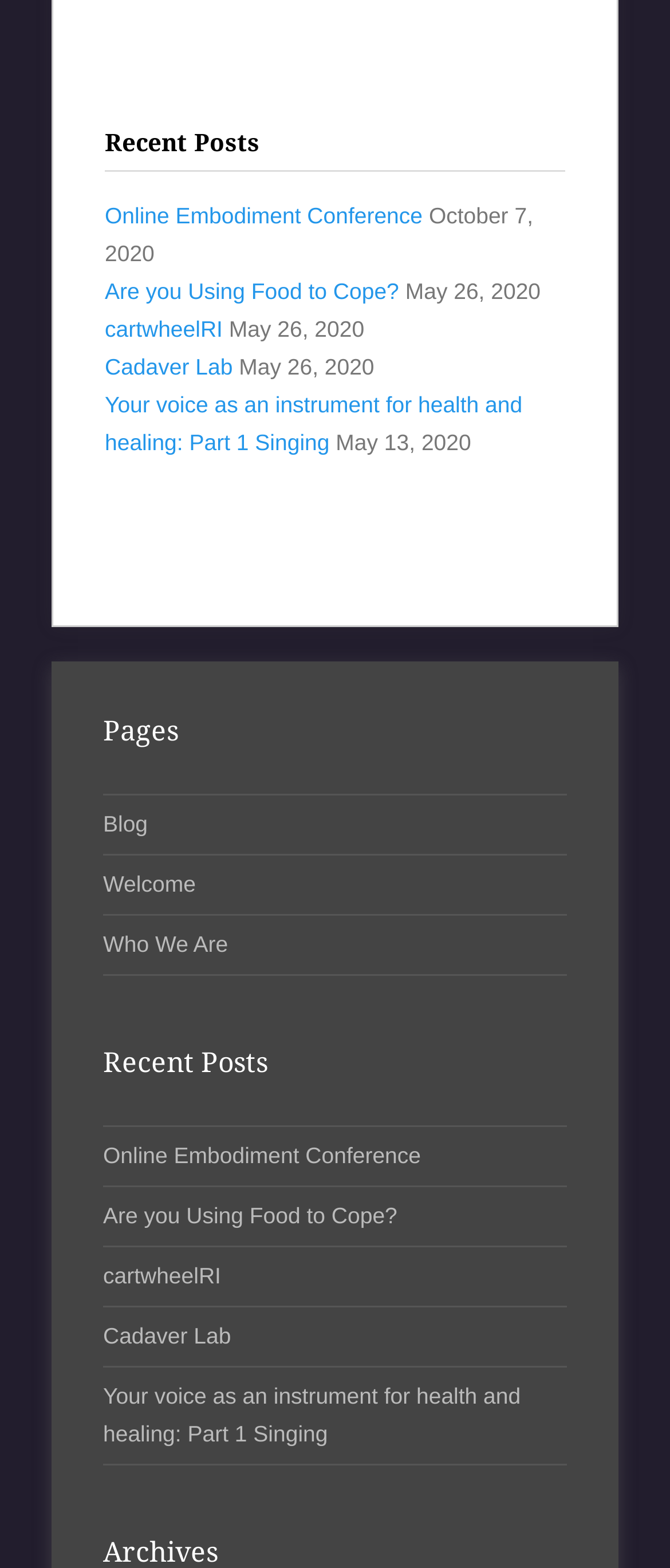What is the last recent post?
Using the screenshot, give a one-word or short phrase answer.

Your voice as an instrument for health and healing: Part 1 Singing